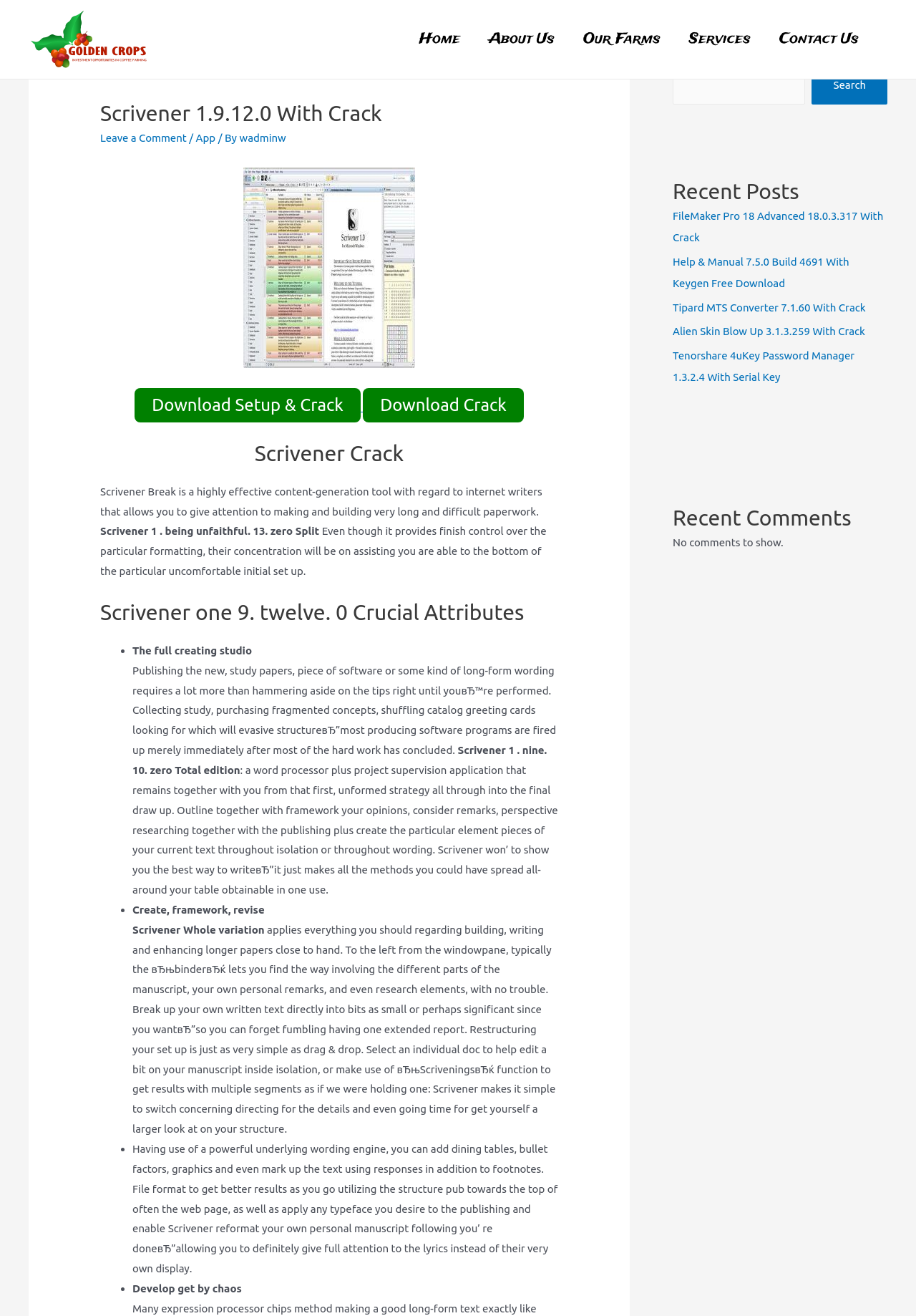Please specify the bounding box coordinates of the clickable section necessary to execute the following command: "View the 'Recent Posts'".

[0.734, 0.135, 0.969, 0.156]